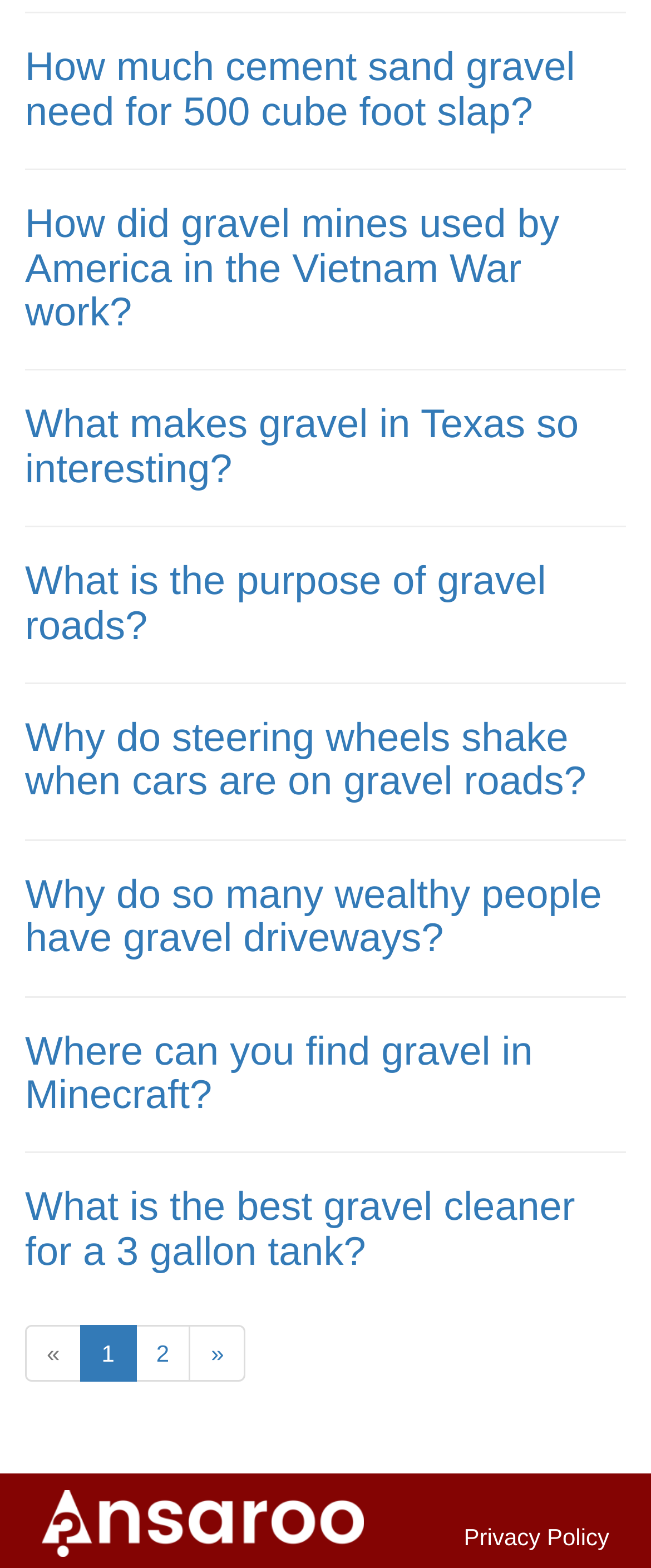Examine the image and give a thorough answer to the following question:
What is the purpose of the links on this webpage?

The links on this webpage are associated with each question and are likely to direct the user to a webpage that provides the answer to the question or more information related to the question.